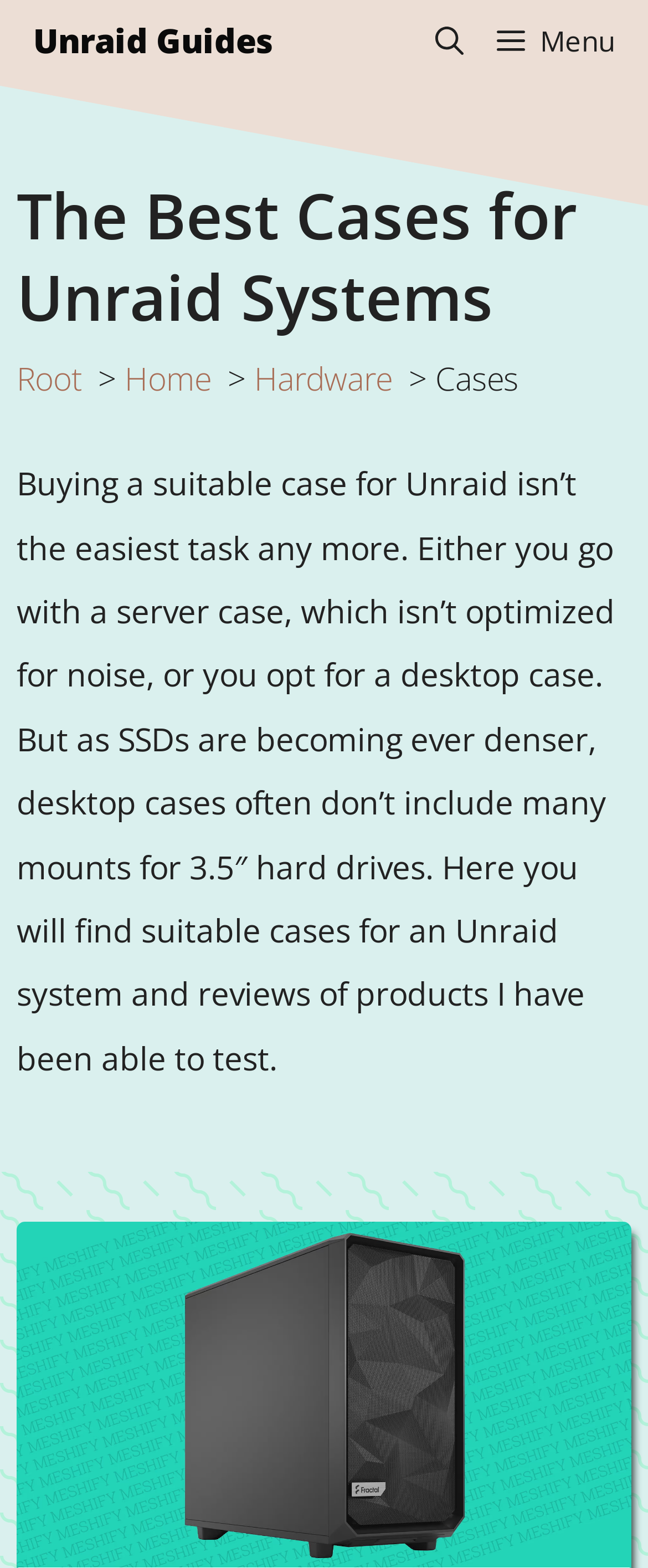Give a one-word or phrase response to the following question: What is the challenge in buying a case for Unraid?

Finding a suitable case